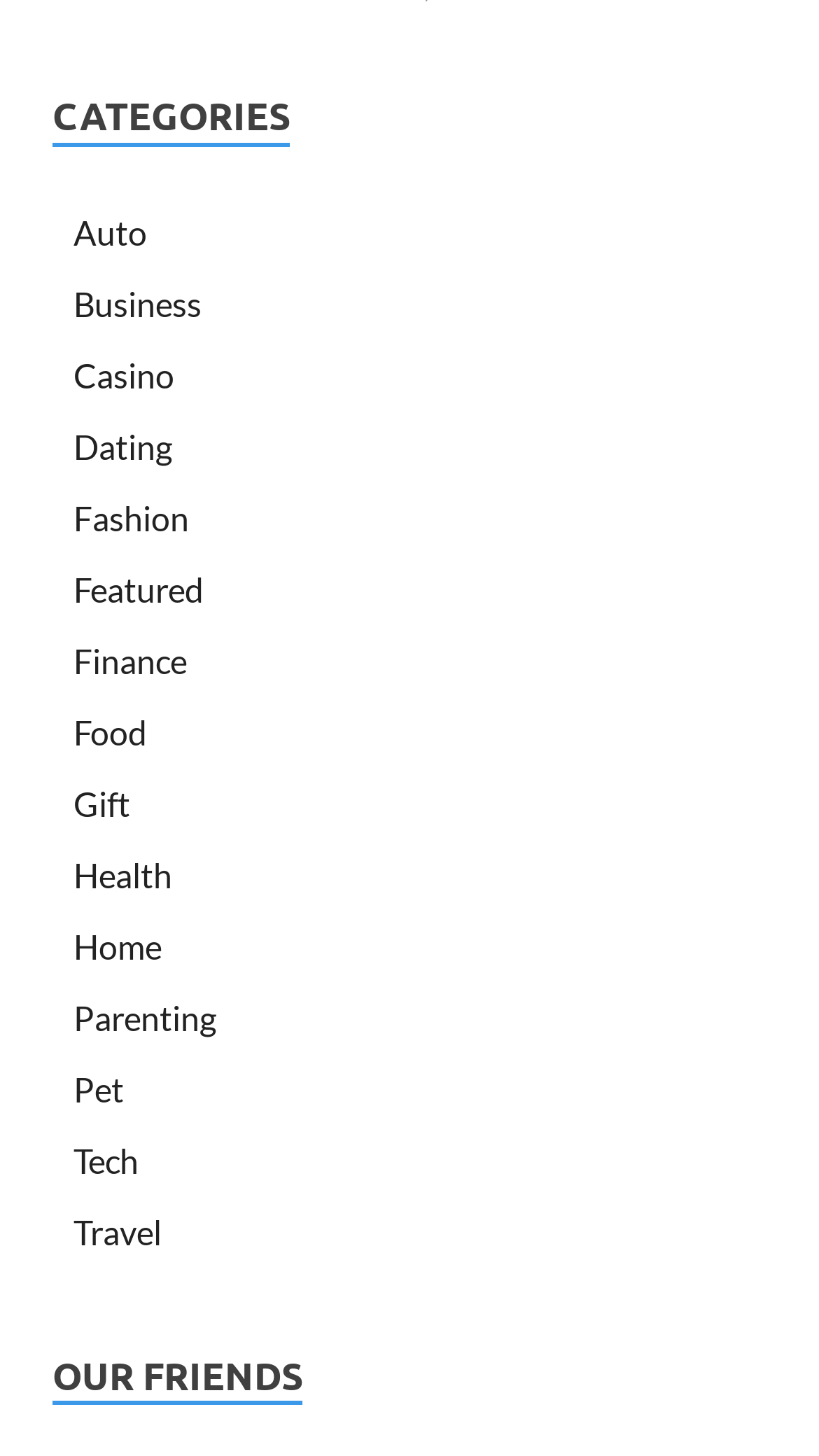Extract the bounding box for the UI element that matches this description: "Parenting".

[0.09, 0.684, 0.264, 0.712]